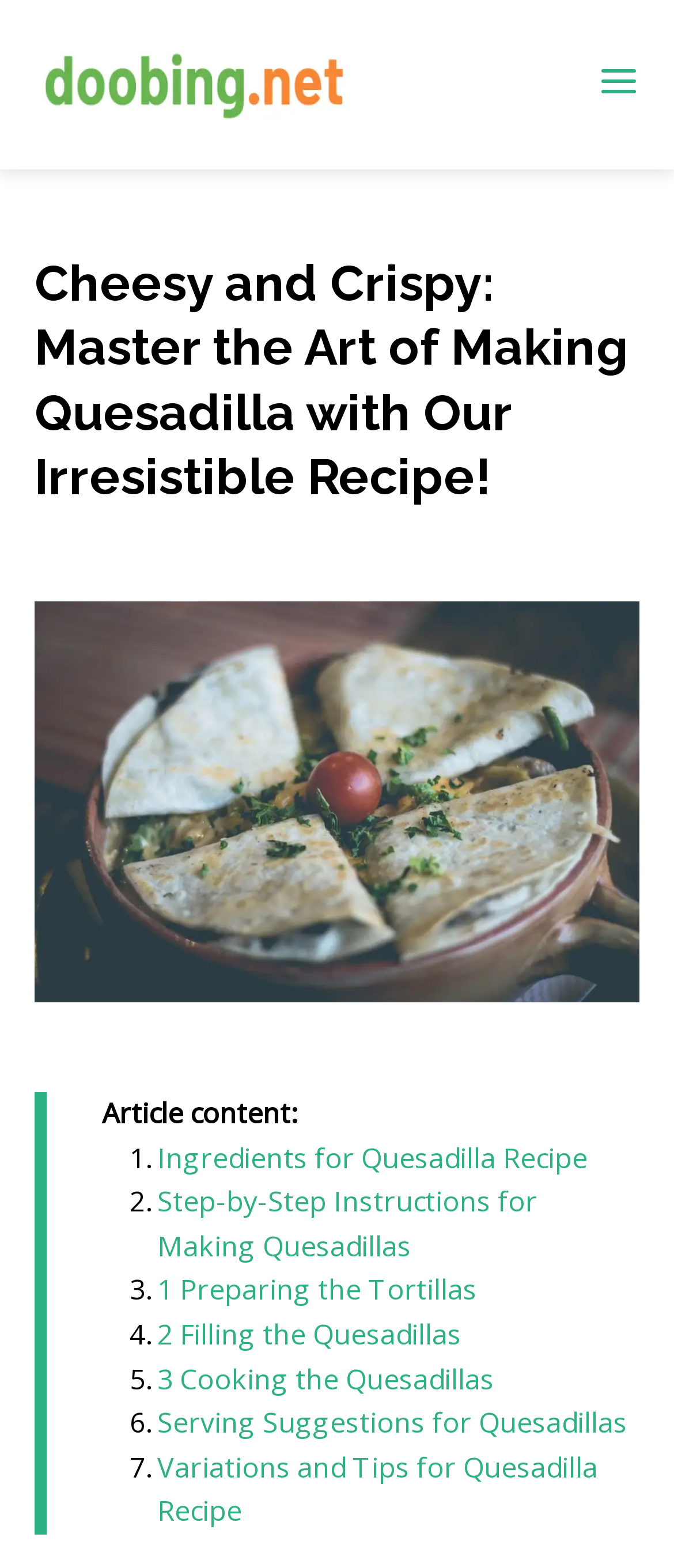Please locate the bounding box coordinates of the element's region that needs to be clicked to follow the instruction: "View the ingredients for quesadilla recipe". The bounding box coordinates should be provided as four float numbers between 0 and 1, i.e., [left, top, right, bottom].

[0.233, 0.726, 0.872, 0.75]